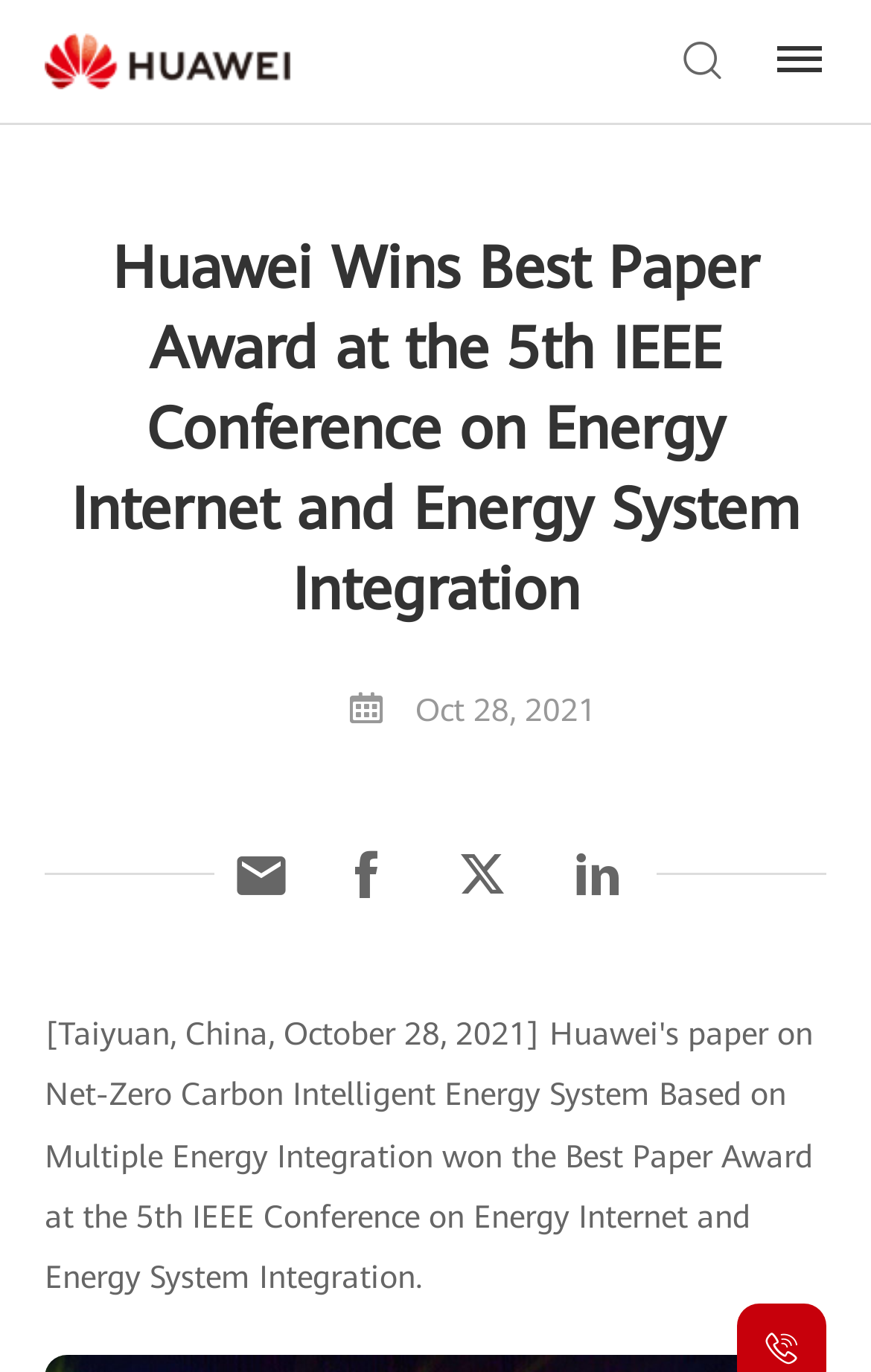Identify the coordinates of the bounding box for the element described below: "parent_node: Products and Solutions title="Menu"". Return the coordinates as four float numbers between 0 and 1: [left, top, right, bottom].

[0.849, 0.0, 0.949, 0.089]